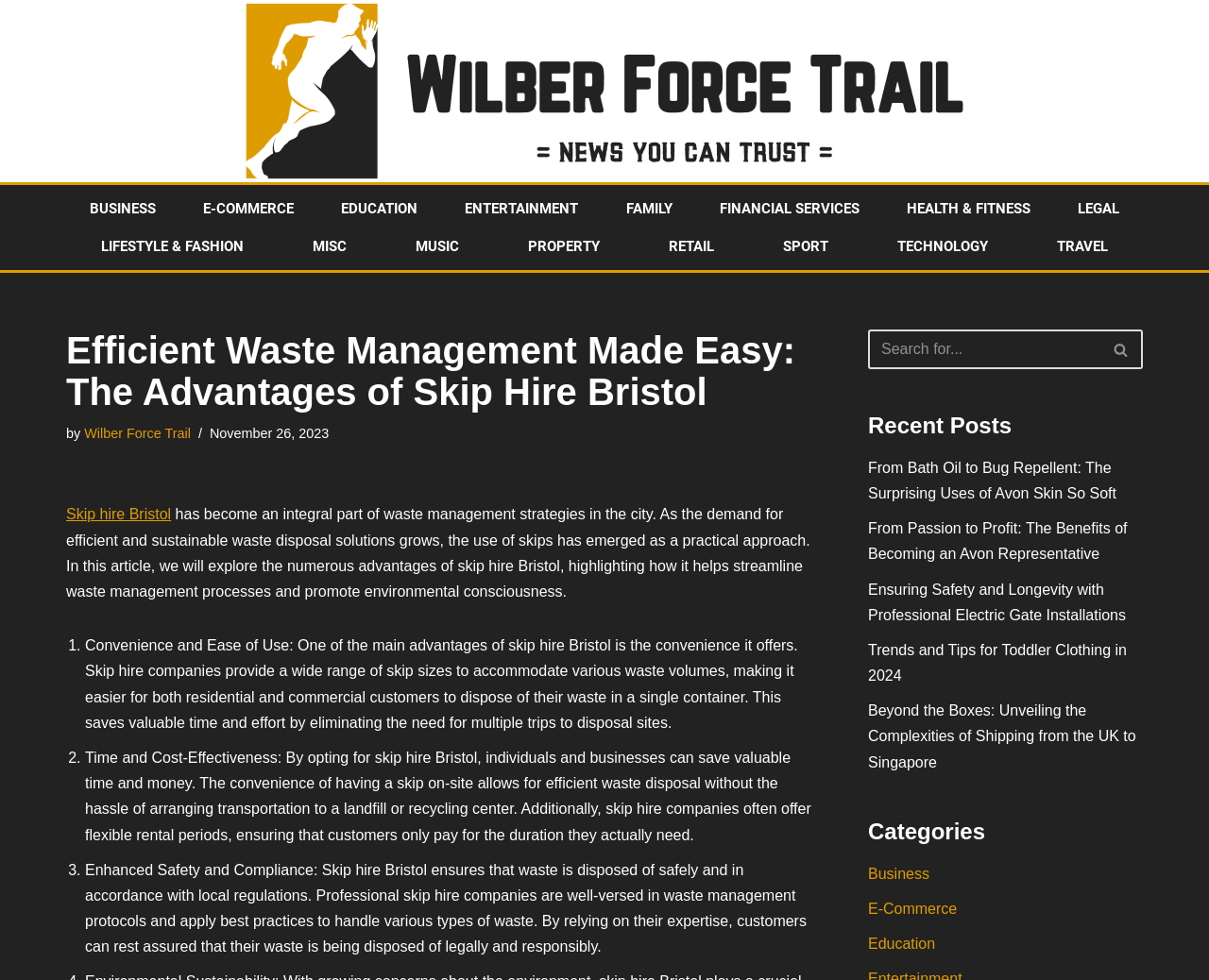Please specify the bounding box coordinates for the clickable region that will help you carry out the instruction: "Explore the 'Business' category".

[0.718, 0.883, 0.769, 0.899]